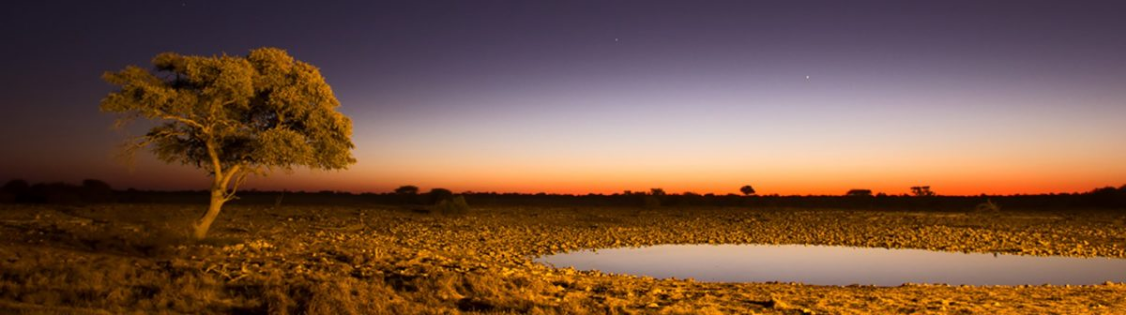What is scattered on the ground?
Provide a detailed answer to the question, using the image to inform your response.

The ground is scattered with rocks, adding texture to the scene. This suggests that the ground in the image is covered with rocks, which adds a sense of ruggedness to the serene landscape.